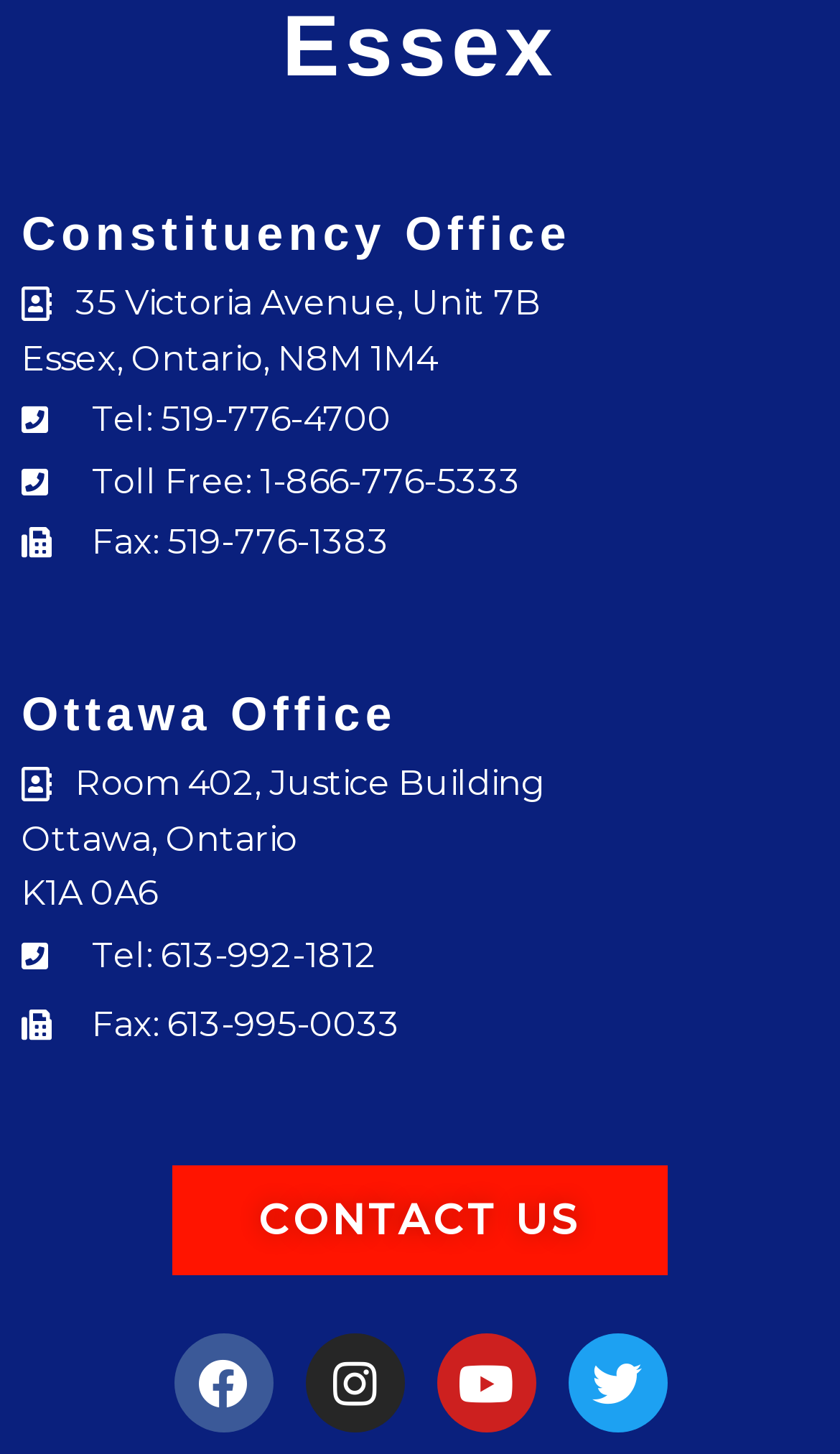Predict the bounding box of the UI element that fits this description: "Youtube".

[0.519, 0.917, 0.637, 0.985]